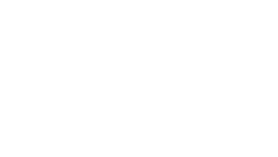Describe thoroughly the contents of the image.

The image titled "Smart Drugs Revealed" visually represents the concept of nootropics, substances designed to enhance cognitive function. It relates to a broader discussion about how individuals, including students and professionals, seek ways to boost their mental performance, especially during challenging periods. The accompanying text outlines the appeal of these "smart drugs," emphasizing their global use for improved concentration and stress management.

The image likely serves as an introduction to the topic, setting the stage for a detailed exploration of various smart drugs, beginning with caffeine and potentially followed by other substances like L-Theanine. This connection highlights the balance of benefits and risks associated with their use in daily life.